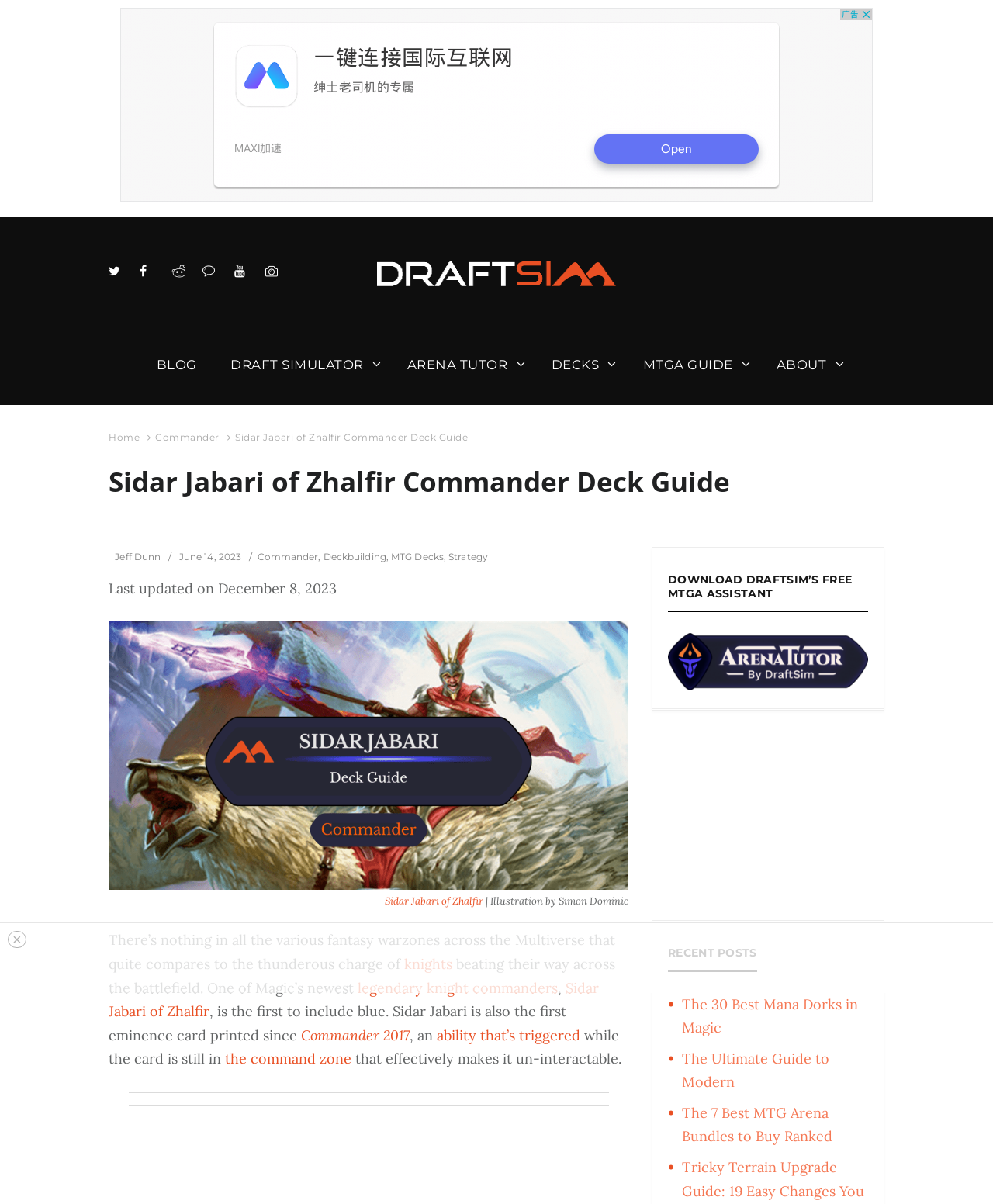How many recent posts are listed?
Please provide a single word or phrase in response based on the screenshot.

3